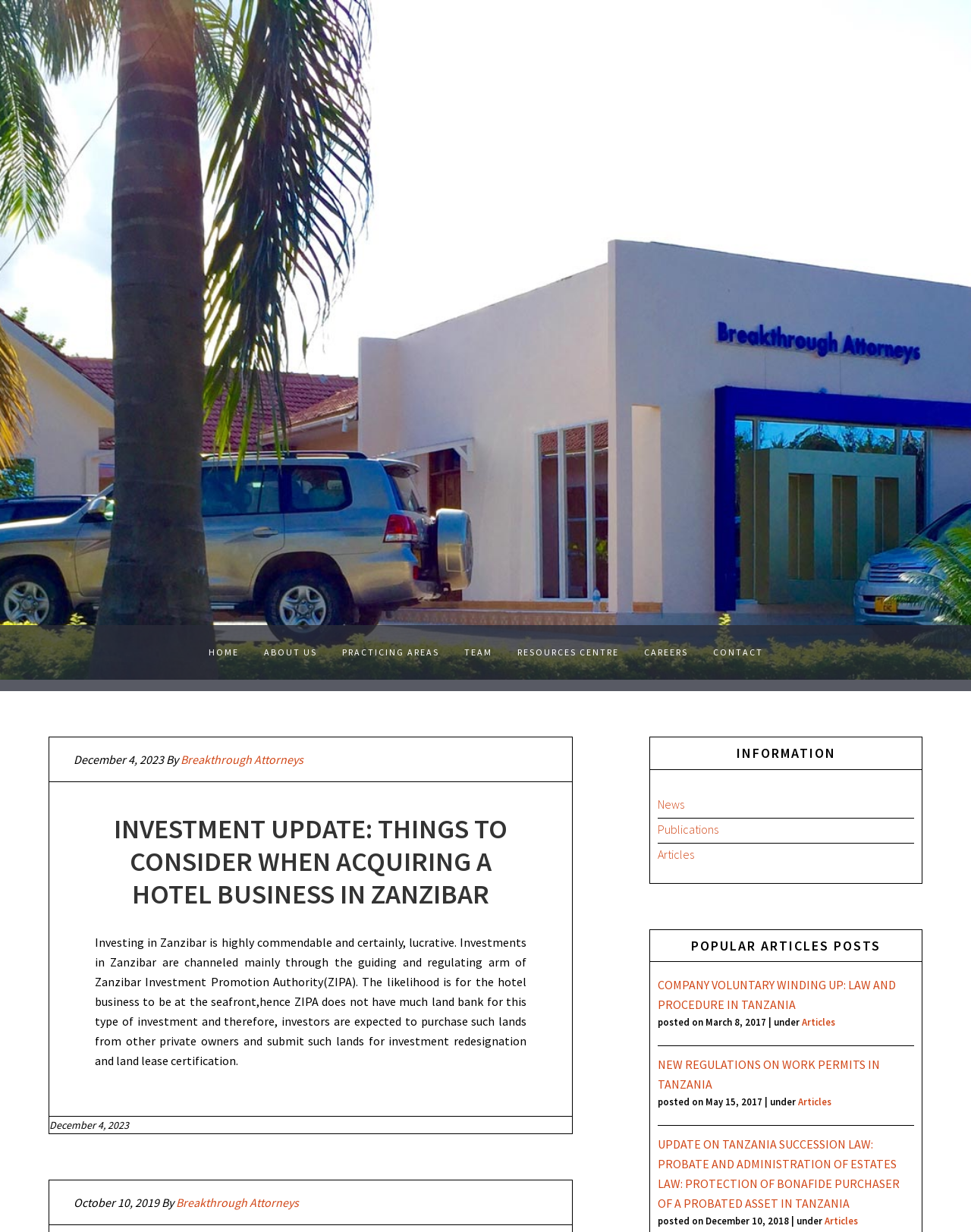Who wrote the article?
Look at the screenshot and give a one-word or phrase answer.

Breakthrough Attorneys